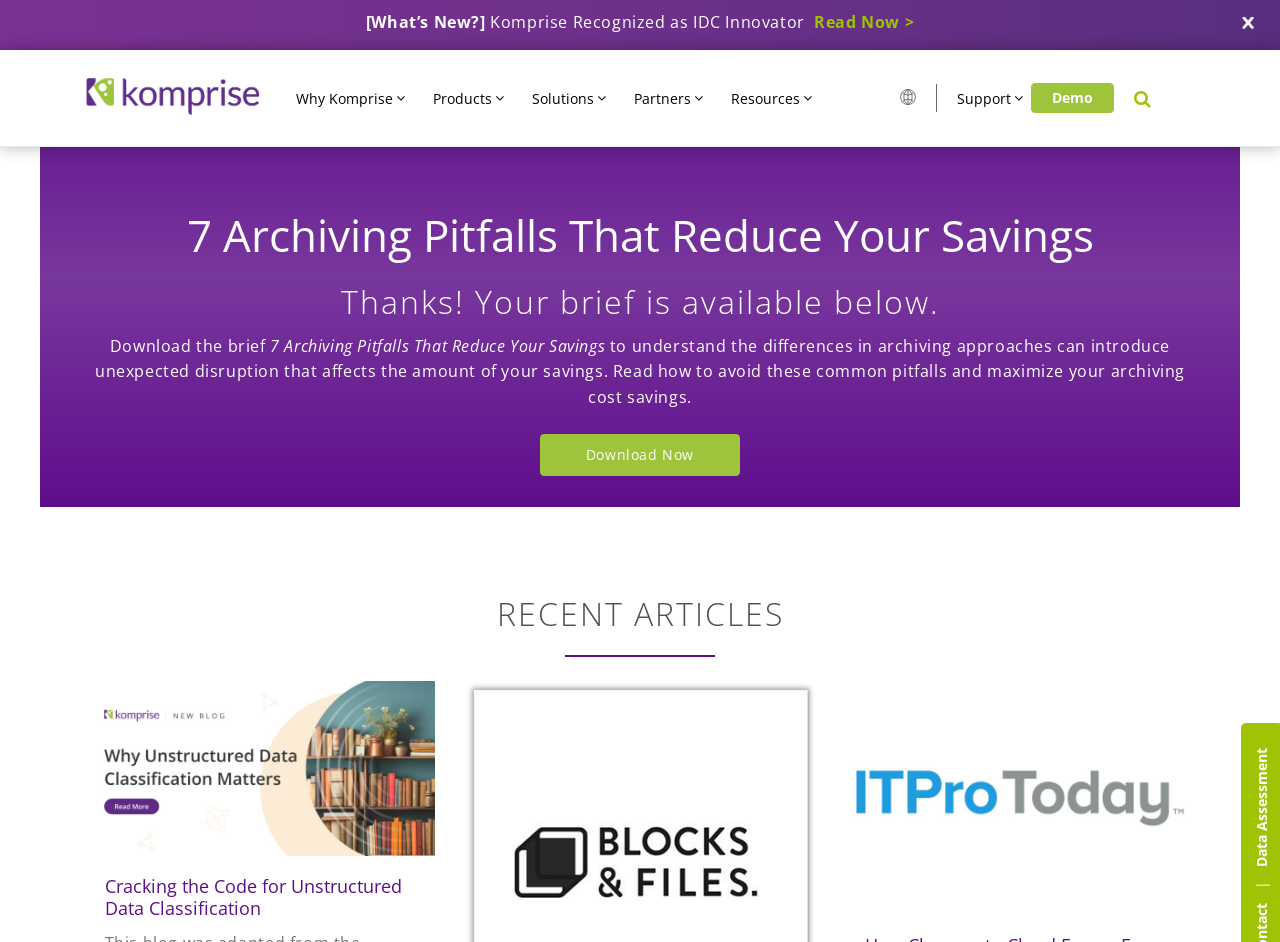Identify and extract the heading text of the webpage.

7 Archiving Pitfalls That Reduce Your Savings